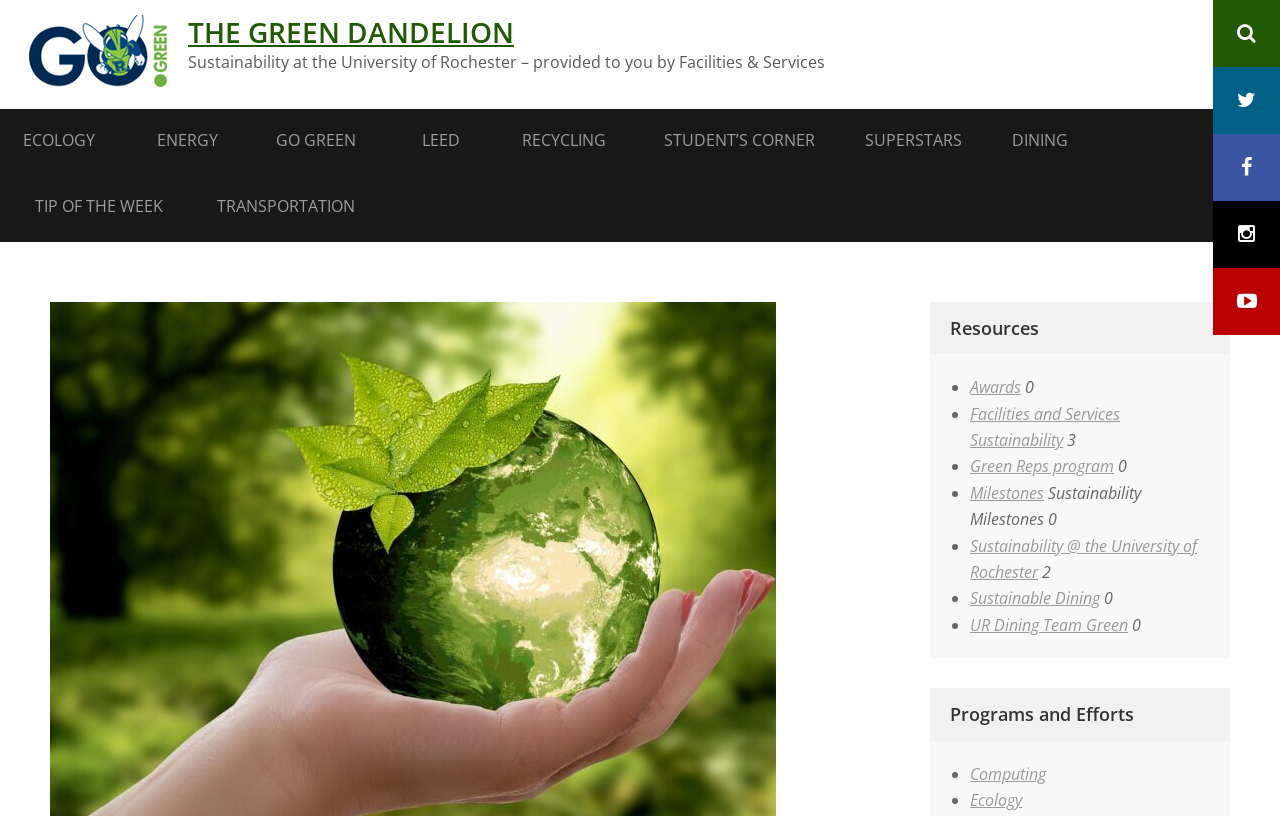Please identify the bounding box coordinates of the clickable element to fulfill the following instruction: "Click on the link to learn about Ecology". The coordinates should be four float numbers between 0 and 1, i.e., [left, top, right, bottom].

[0.758, 0.967, 0.799, 0.994]